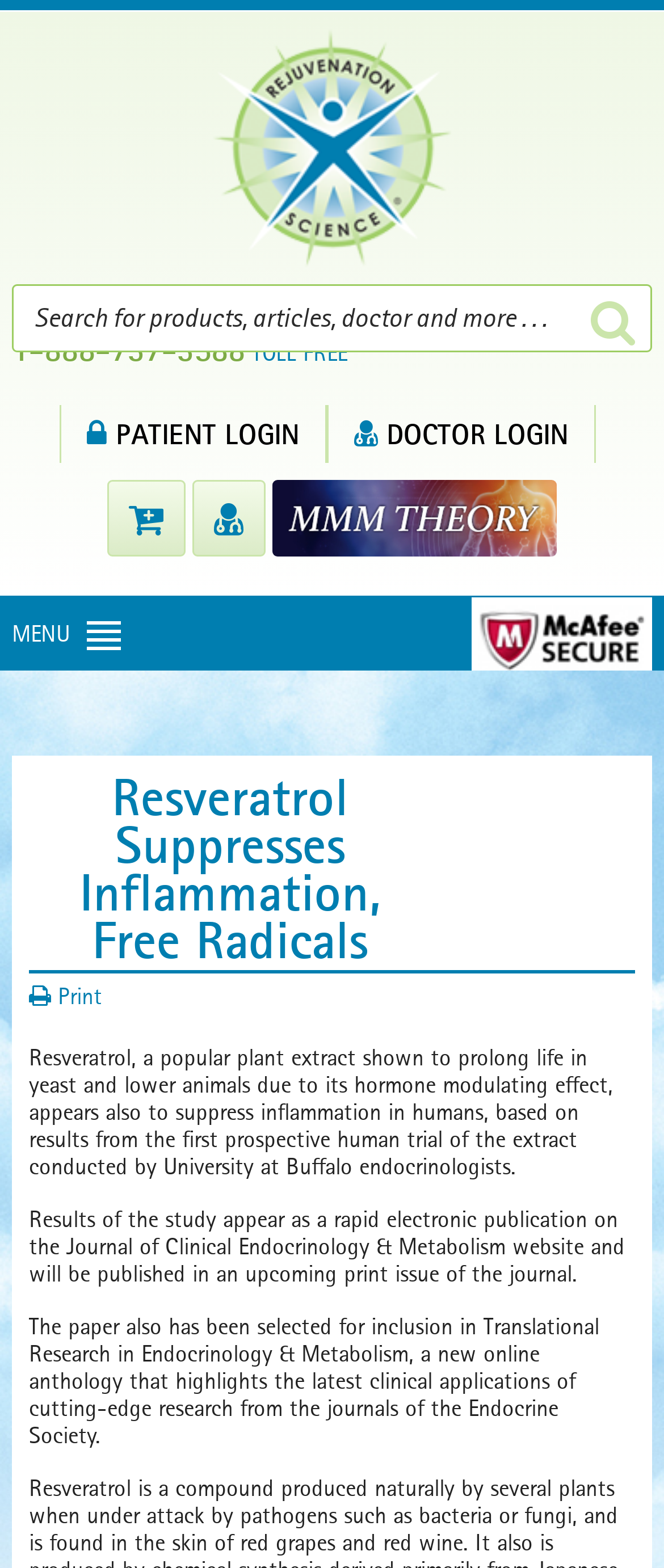Give a detailed explanation of the elements present on the webpage.

The webpage is about Resveratrol, a plant extract that has been shown to prolong life and suppress inflammation. At the top, there is a search bar where users can search for products, articles, doctors, and more. To the right of the search bar, there is a phone number and a "TOLL FREE" label. Below this, there are two login options: "PATIENT LOGIN" and "DOCTOR LOGIN". 

On the left side, there are several icons, including a question mark, a doctor's symbol, and a menu icon. Next to the menu icon, there is a large image that spans most of the width of the page. 

The main content of the page is divided into sections. The first section has a heading that repeats the title of the page, "Resveratrol Suppresses Inflammation, Free Radicals". Below this, there is a link to print the page. The main text of the article is divided into three paragraphs, which describe the effects of Resveratrol on inflammation and its potential benefits. The text is quite dense and informative, suggesting that the page is intended for readers who are interested in learning about the scientific aspects of Resveratrol.